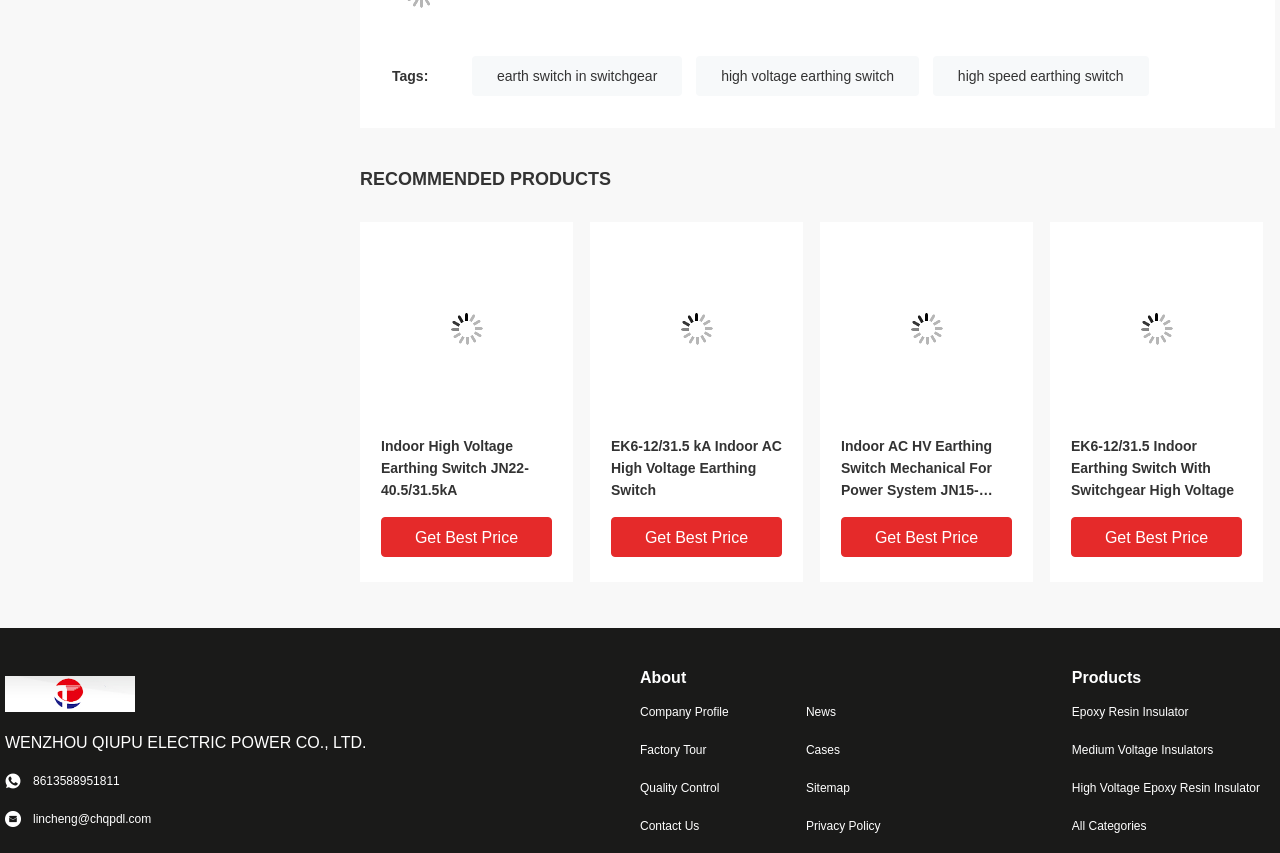Pinpoint the bounding box coordinates of the clickable area needed to execute the instruction: "View the company profile". The coordinates should be specified as four float numbers between 0 and 1, i.e., [left, top, right, bottom].

[0.5, 0.824, 0.605, 0.845]